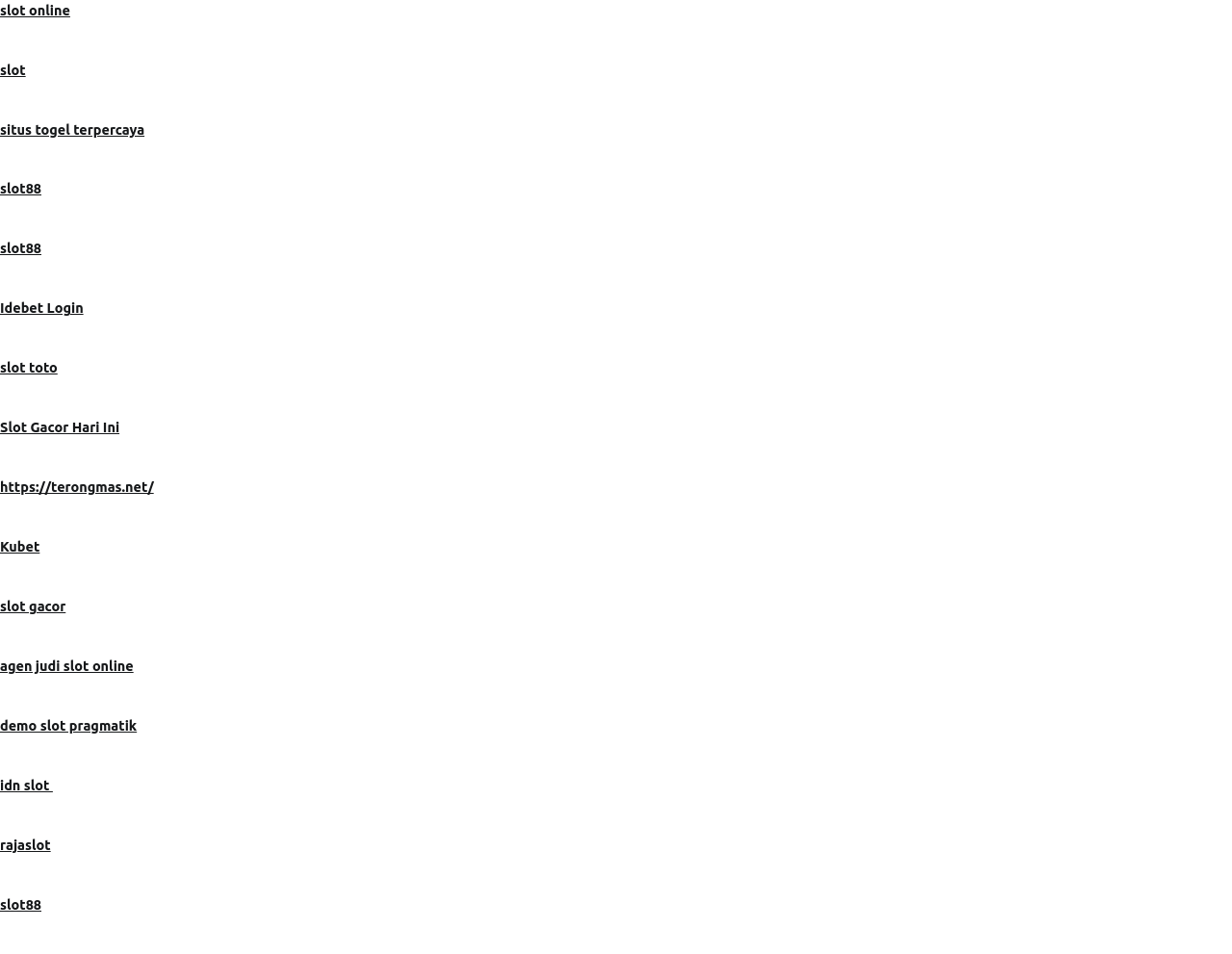Pinpoint the bounding box coordinates of the element that must be clicked to accomplish the following instruction: "login to Idebet". The coordinates should be in the format of four float numbers between 0 and 1, i.e., [left, top, right, bottom].

[0.0, 0.315, 0.068, 0.331]